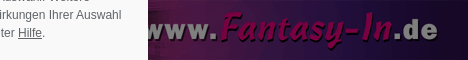Refer to the image and provide an in-depth answer to the question:
What design element adds to the banner's visual appeal?

The caption specifically mentions that the background of the banner features a gradient with vibrant colors, which contributes to the banner's overall visual appeal and makes it more attention-grabbing.